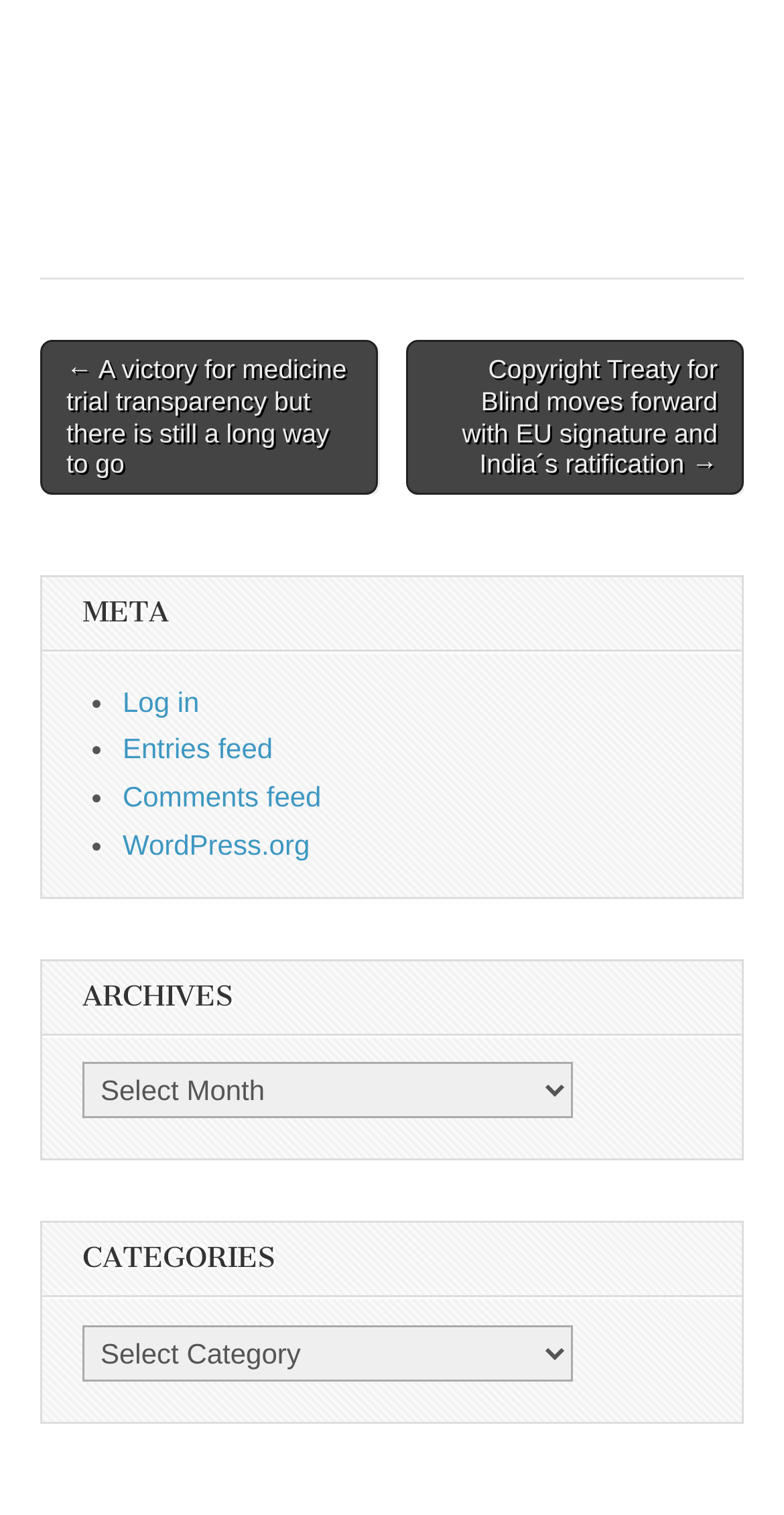Please provide a comprehensive answer to the question below using the information from the image: What is the last category listed?

I looked at the 'CATEGORIES' section and found a combobox with the label 'Categories'. This is the last category listed.